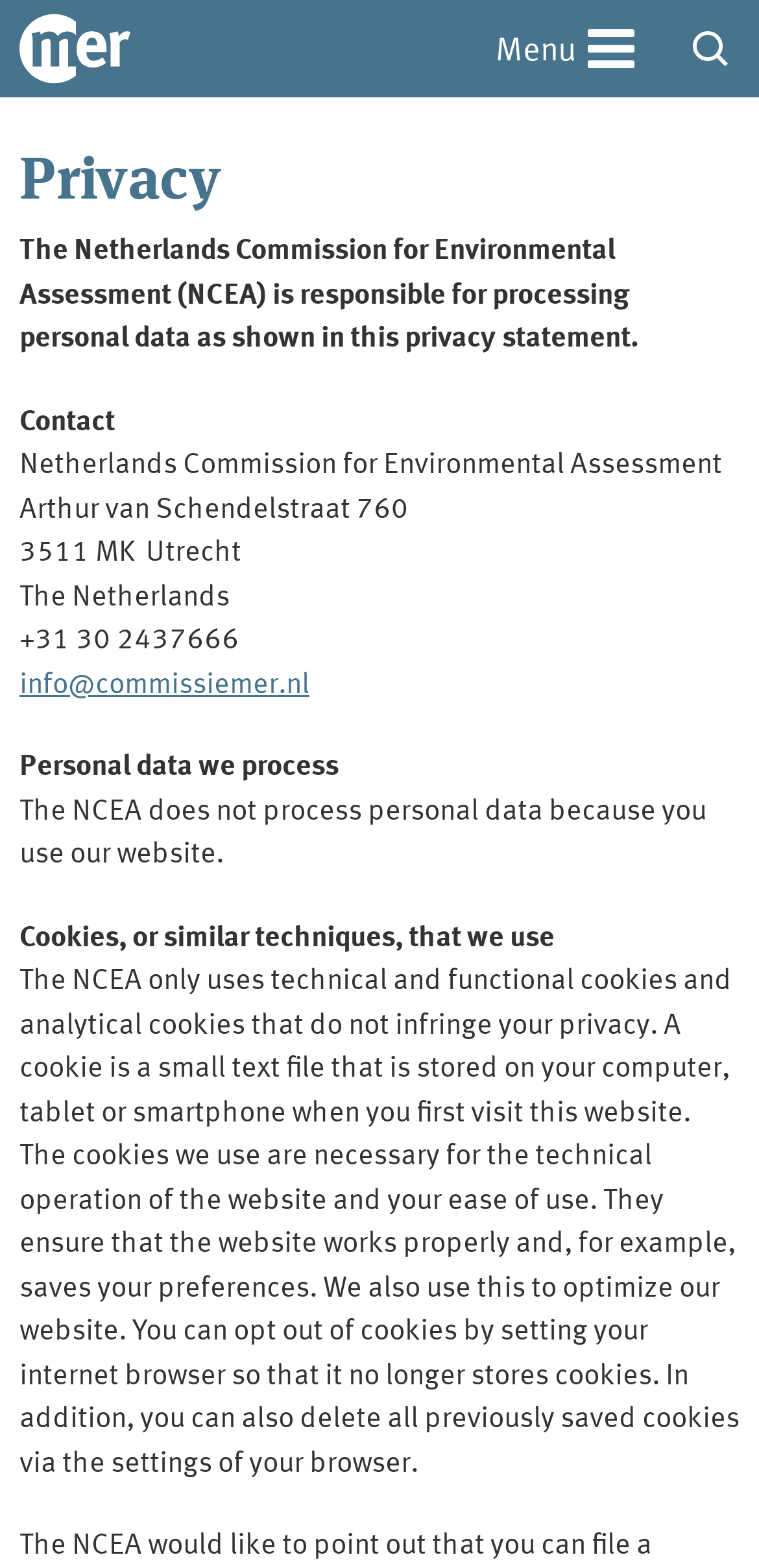What is the purpose of the cookies used by the NCEA?
Can you give a detailed and elaborate answer to the question?

The purpose of the cookies used by the NCEA can be inferred from the text 'The NCEA only uses technical and functional cookies and analytical cookies that do not infringe your privacy.'